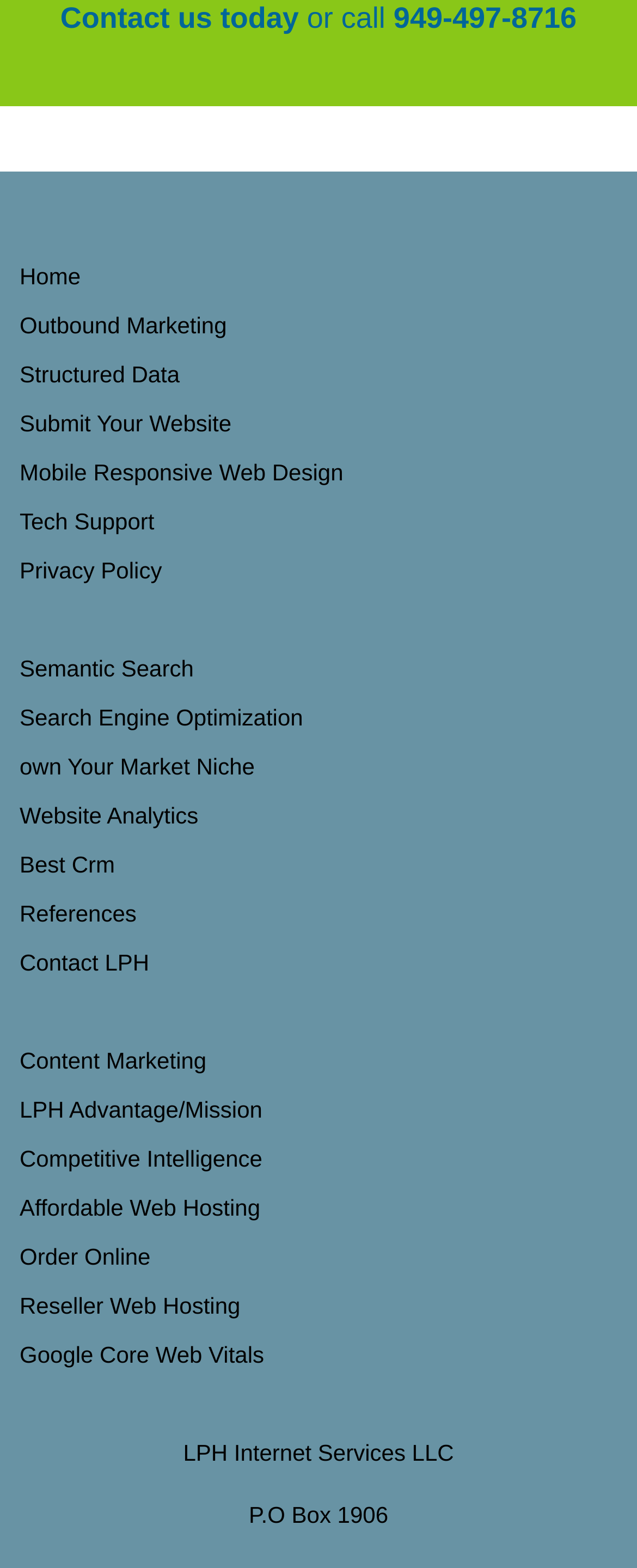Determine the bounding box coordinates of the clickable region to follow the instruction: "Contact us today".

[0.095, 0.001, 0.482, 0.022]